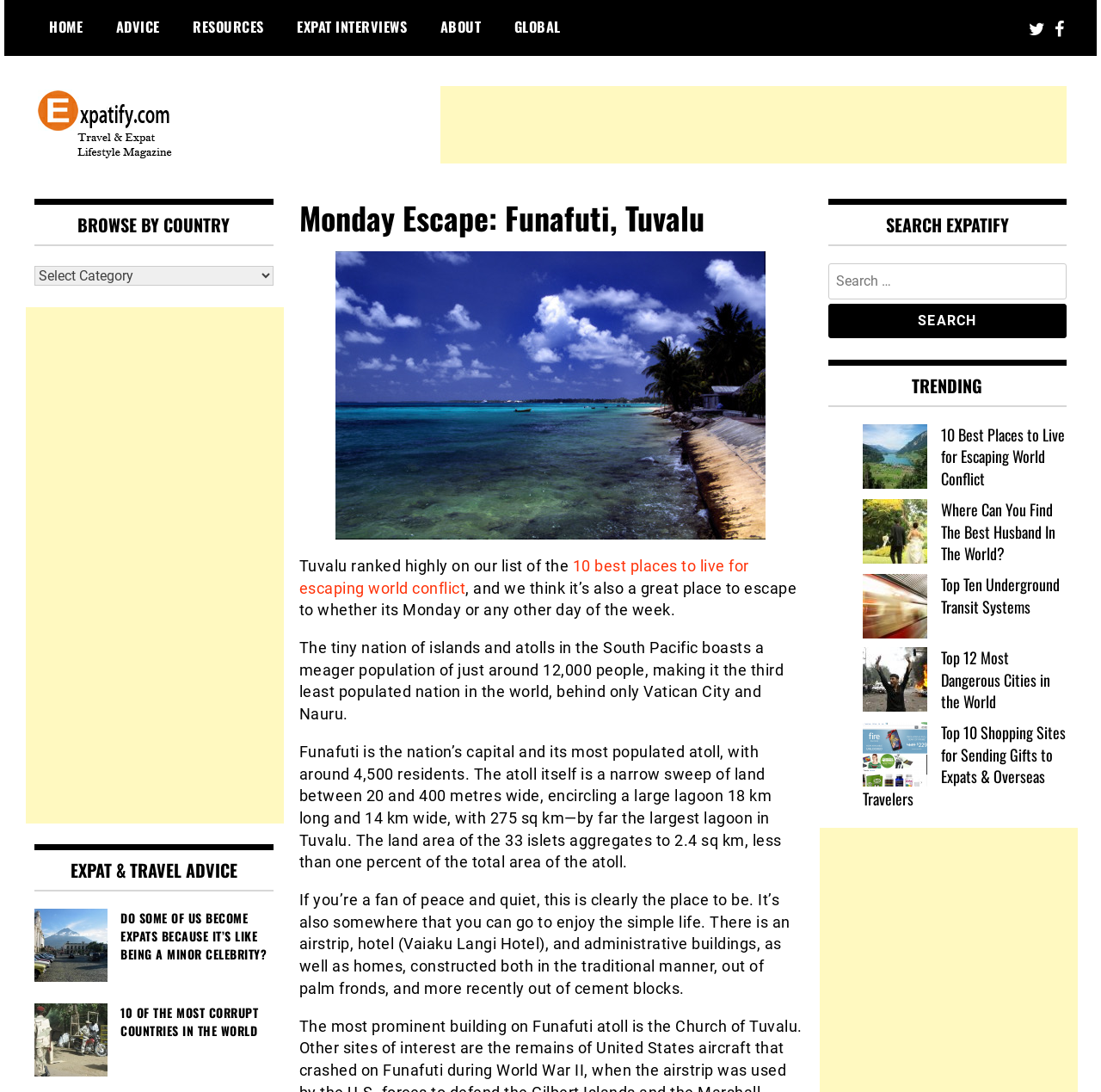Determine the bounding box coordinates of the region that needs to be clicked to achieve the task: "Click on '10 best places to live for escaping world conflict'".

[0.271, 0.51, 0.68, 0.547]